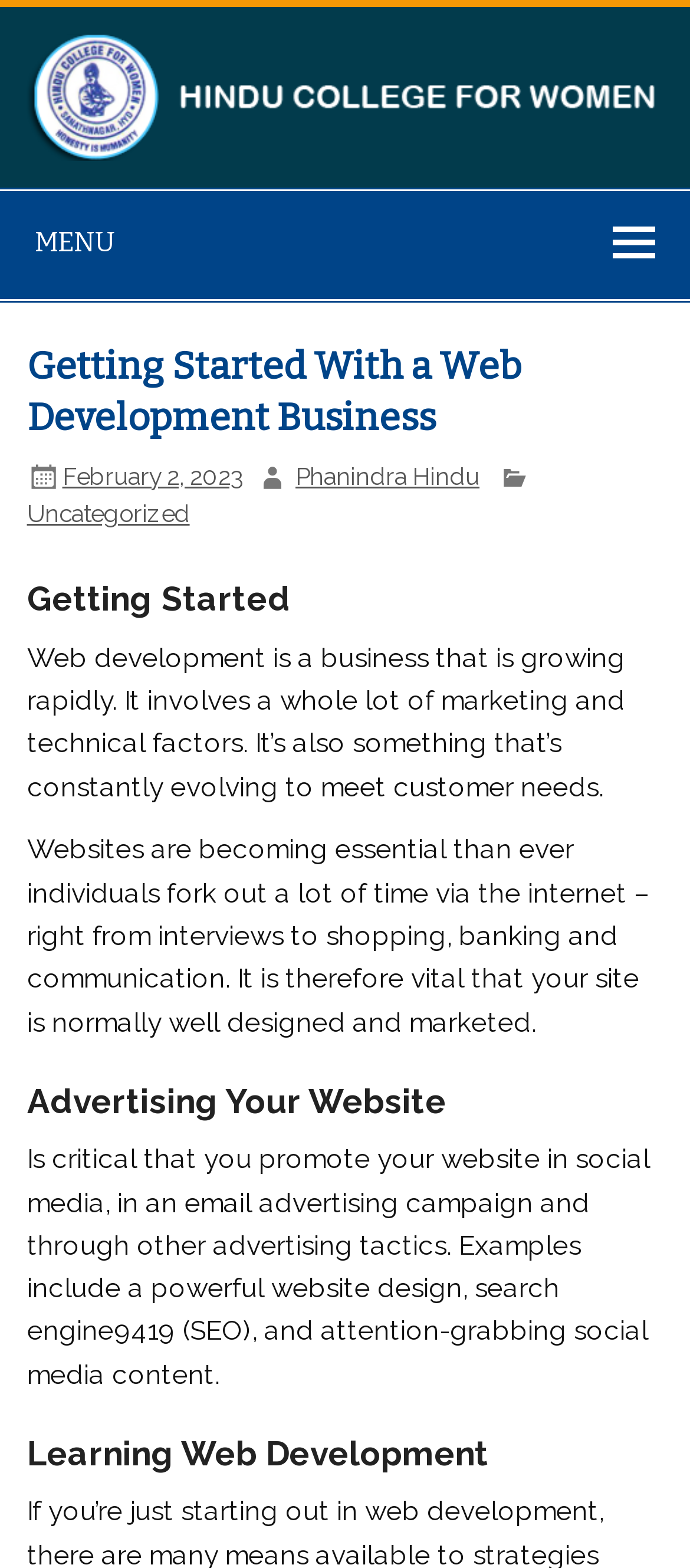Respond to the question below with a single word or phrase:
When was the article published?

February 2, 2023